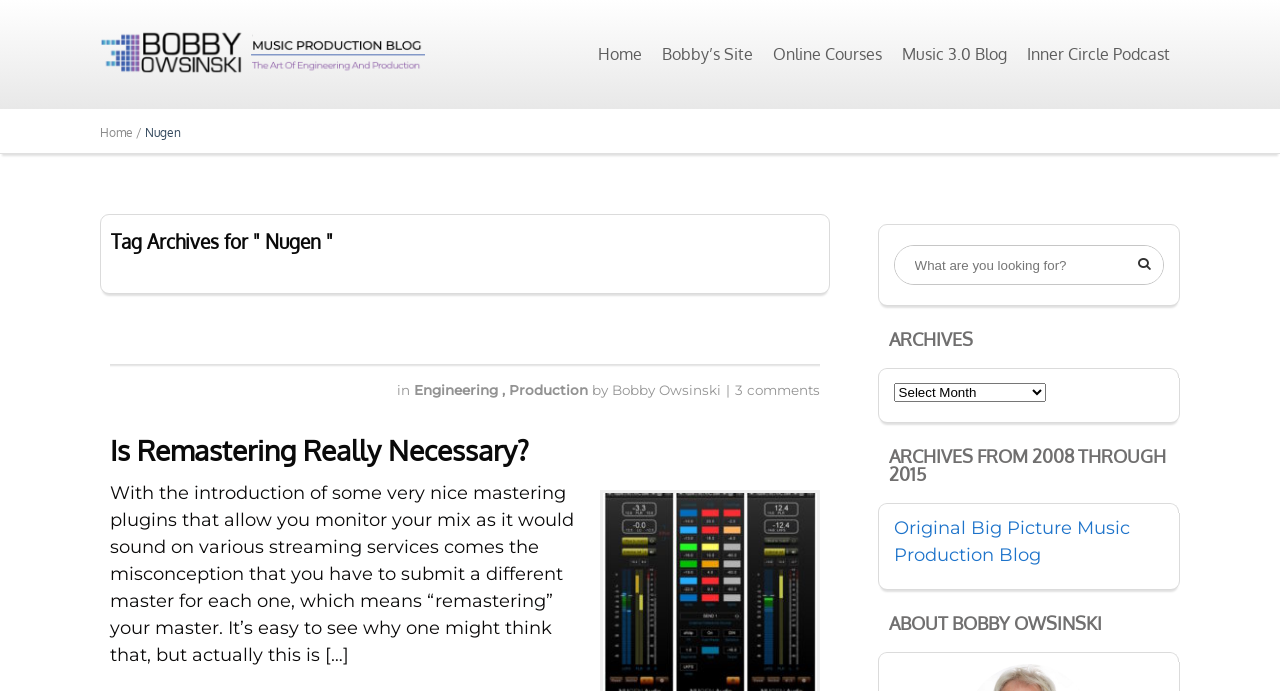Can you find the bounding box coordinates of the area I should click to execute the following instruction: "Visit the 'Music 3.0 Blog'"?

[0.697, 0.052, 0.795, 0.106]